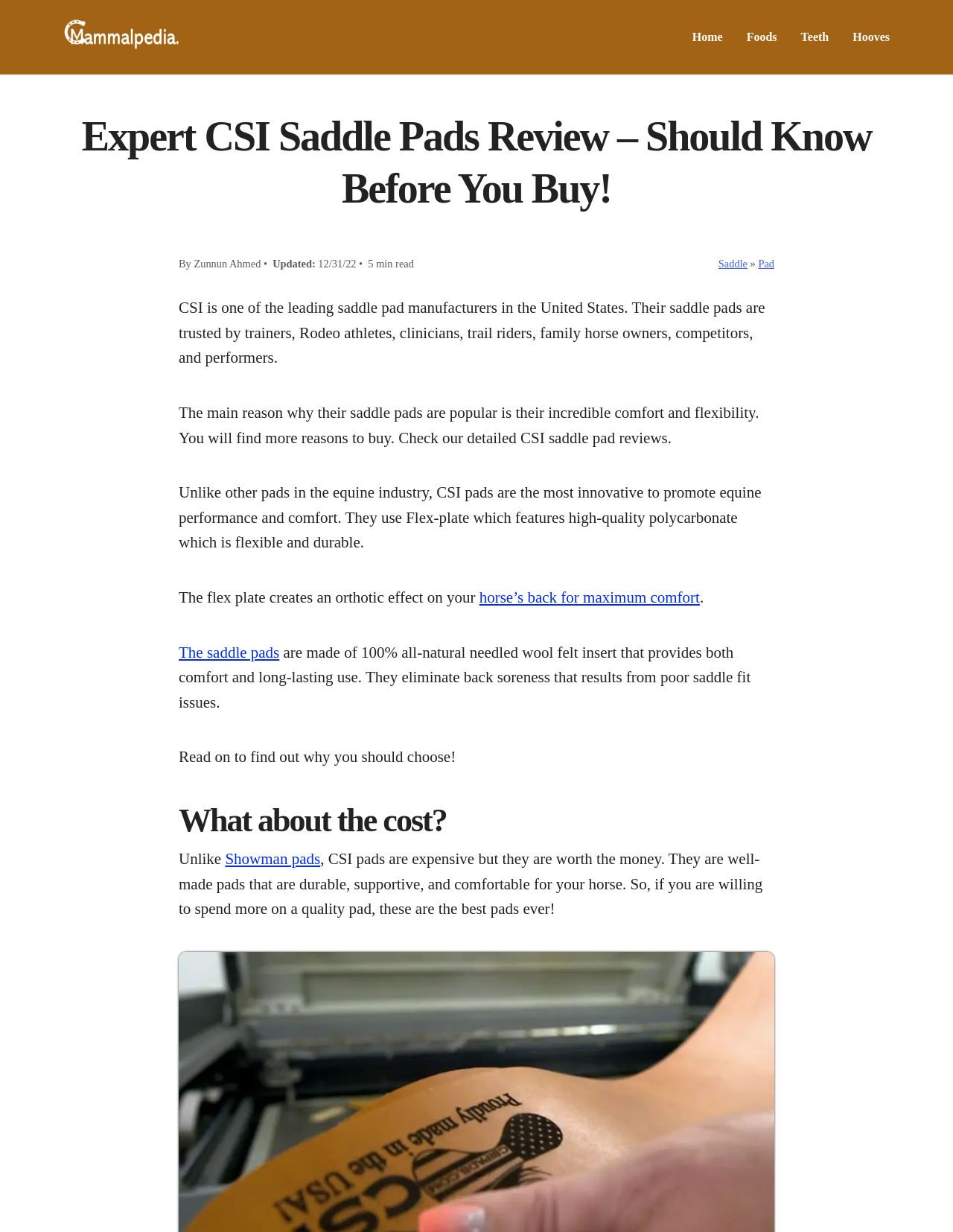Why are CSI saddle pads expensive? Look at the image and give a one-word or short phrase answer.

They are well-made and durable